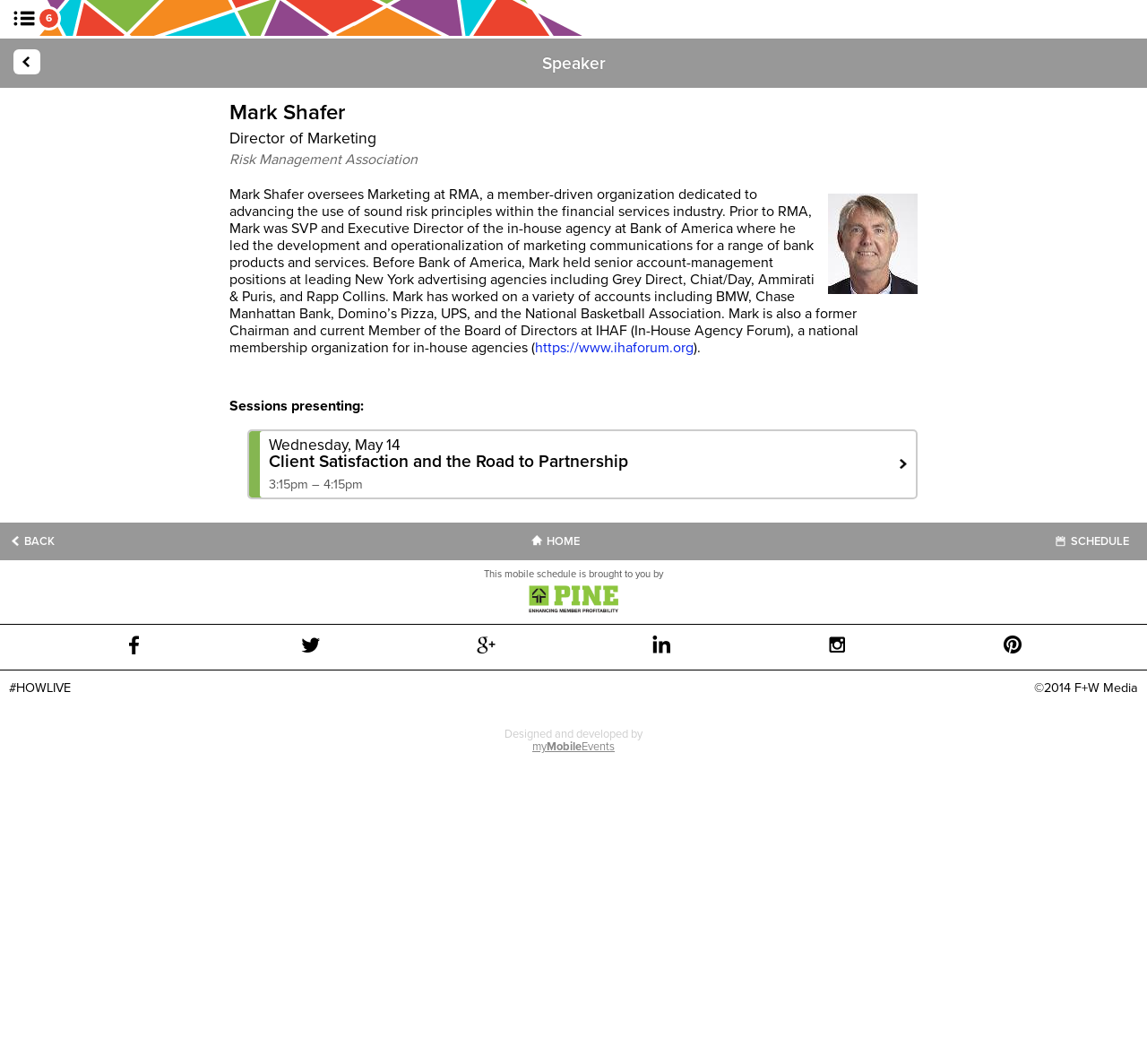Please identify the bounding box coordinates of where to click in order to follow the instruction: "View the session on Client Satisfaction".

[0.216, 0.404, 0.8, 0.469]